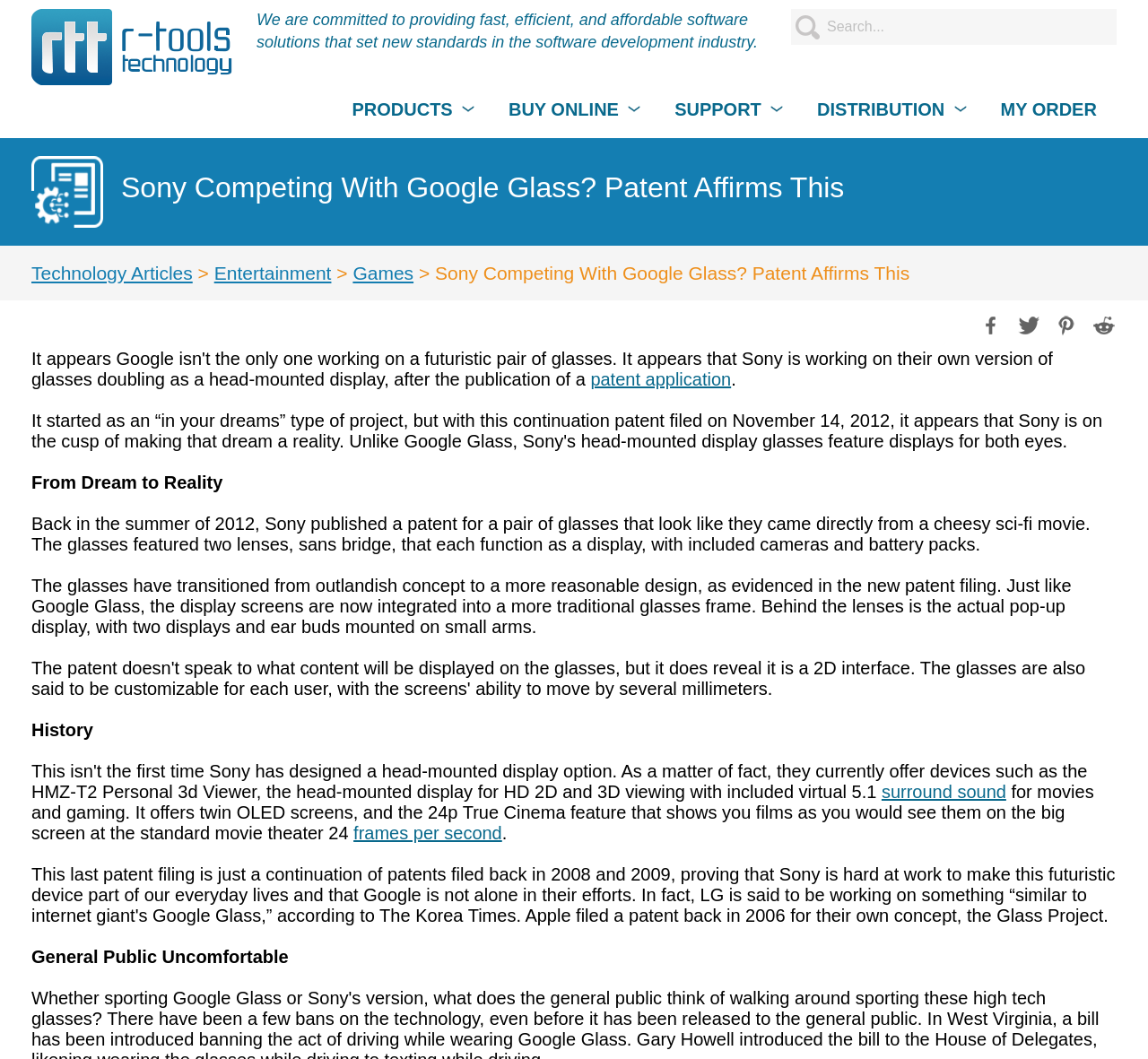Find the bounding box coordinates of the clickable element required to execute the following instruction: "View MY ORDER". Provide the coordinates as four float numbers between 0 and 1, i.e., [left, top, right, bottom].

[0.871, 0.094, 0.955, 0.113]